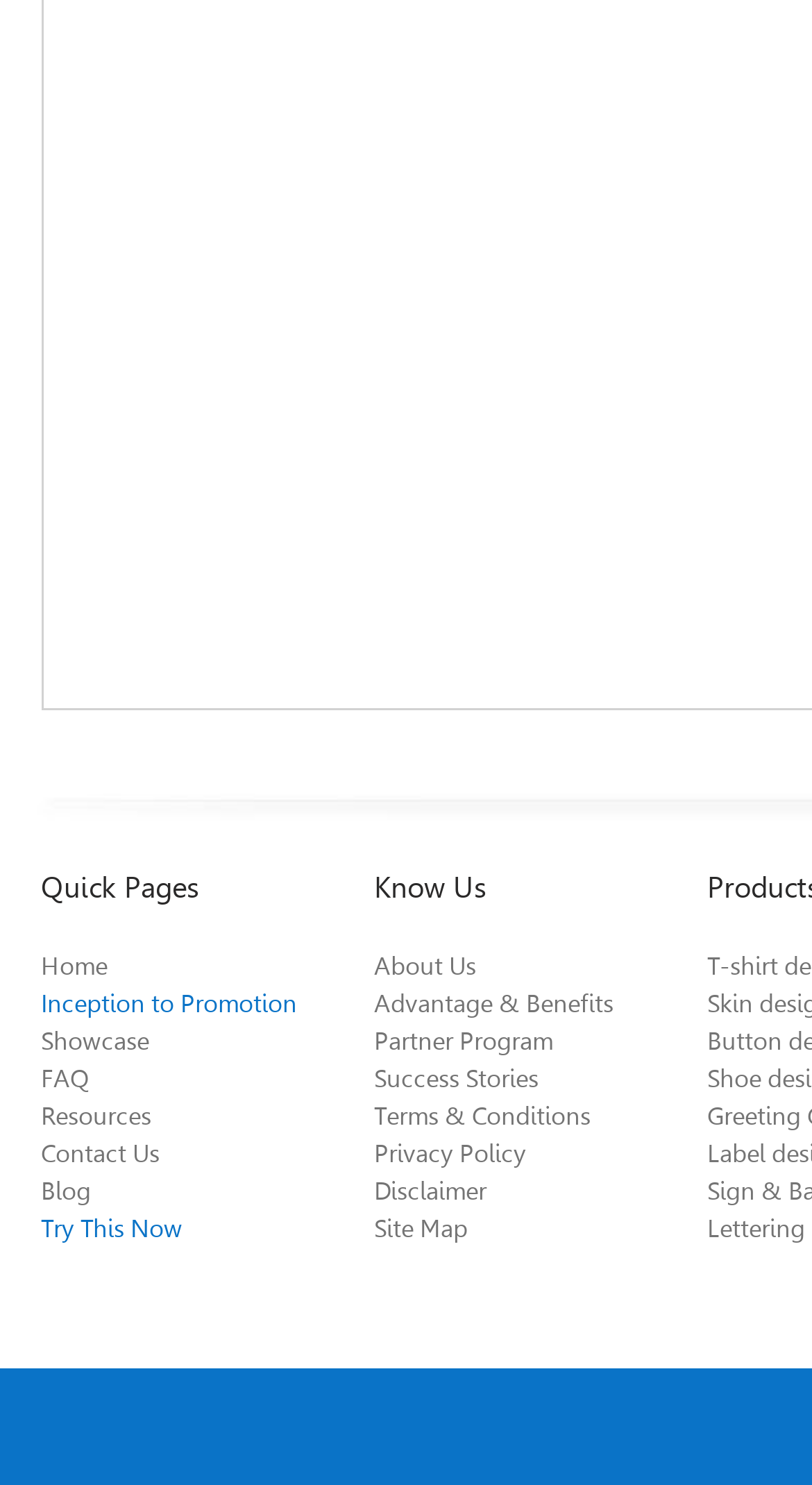Bounding box coordinates are specified in the format (top-left x, top-left y, bottom-right x, bottom-right y). All values are floating point numbers bounded between 0 and 1. Please provide the bounding box coordinate of the region this sentence describes: Try This Now

[0.05, 0.817, 0.225, 0.837]